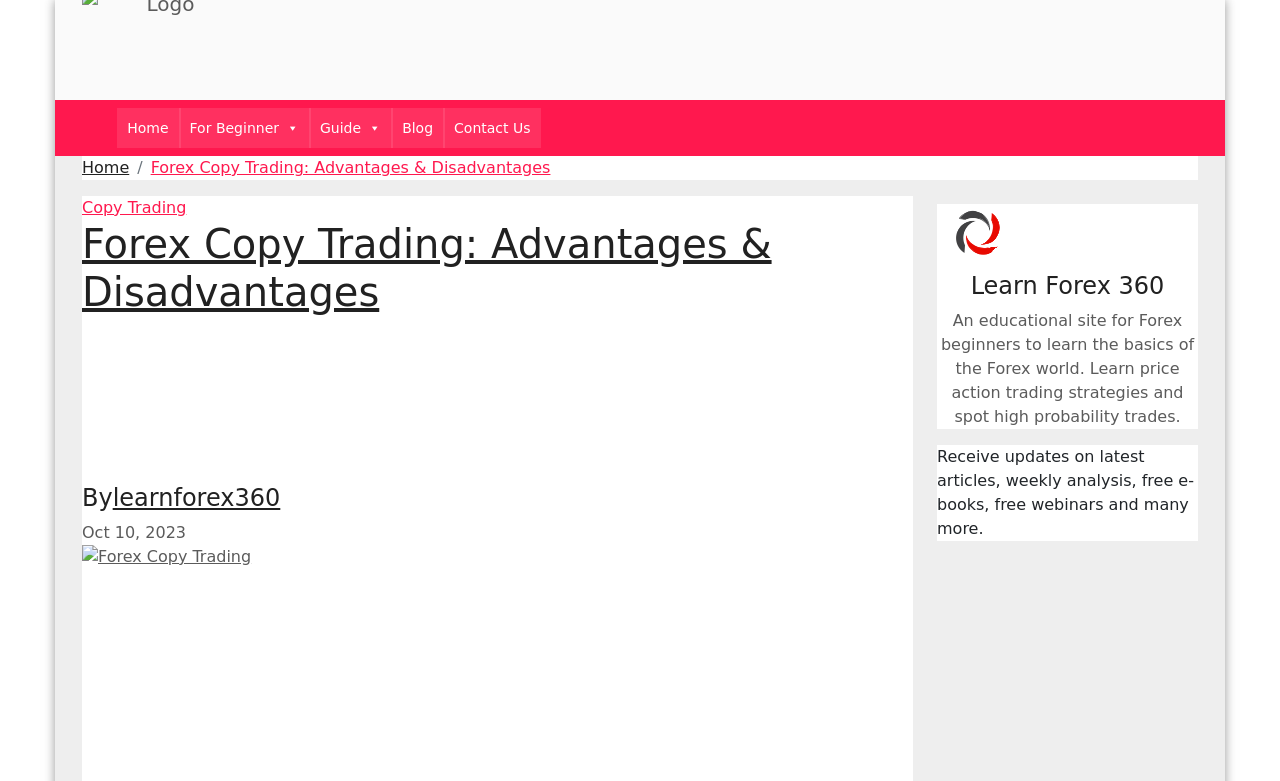What is the purpose of the website?
Could you answer the question with a detailed and thorough explanation?

I determined the purpose of the website by looking at the static text element with the text 'An educational site for Forex beginners to learn the basics of the Forex world.', which suggests that the website is educational in nature.